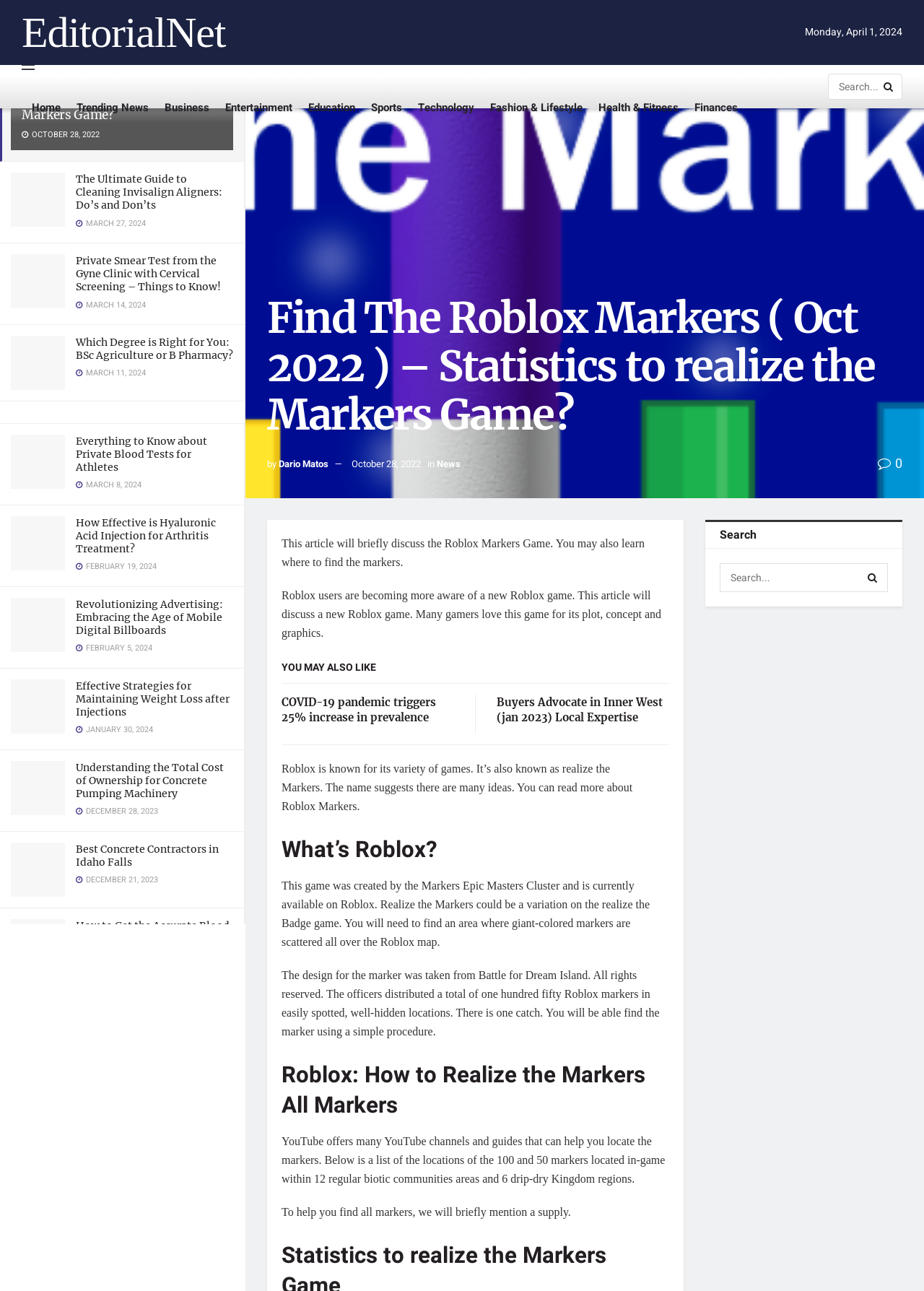Write an extensive caption that covers every aspect of the webpage.

This webpage appears to be a news or blog website, with a collection of articles and news stories. At the top of the page, there are two static text elements, "LATEST" and "TRENDING", which suggest that the page is organized by the recency and popularity of the articles. 

Below these headers, there is a large heading that reads "Find The Roblox Markers ( Oct 2022 ) – Statistics to realize the Markers Game?", which is accompanied by an image and a link. This suggests that the article is about a popular online game, Roblox.

The majority of the page is taken up by a list of article summaries, each with a heading, a link, and an image. The articles appear to be from various categories, including health, education, business, and entertainment. Each article has a date stamp, ranging from October 2022 to April 2024, indicating when the article was published.

The articles are arranged in a vertical list, with the most recent articles at the top. There are 17 articles in total, each with a similar layout and design. At the bottom of the page, there is a "LOAD MORE" button, suggesting that there are more articles available.

In the top-right corner of the page, there is a link to "EditorialNet", which may be the name of the website or a related publication. There is also a date stamp, "Monday, April 1, 2024", which may indicate the current date or the date of the most recent article.

At the top of the page, there is a navigation menu with links to various categories, including "Home", "Trending News", "Business", "Entertainment", "Education", "Sports", "Technology", and "Fashion & Lifestyle".